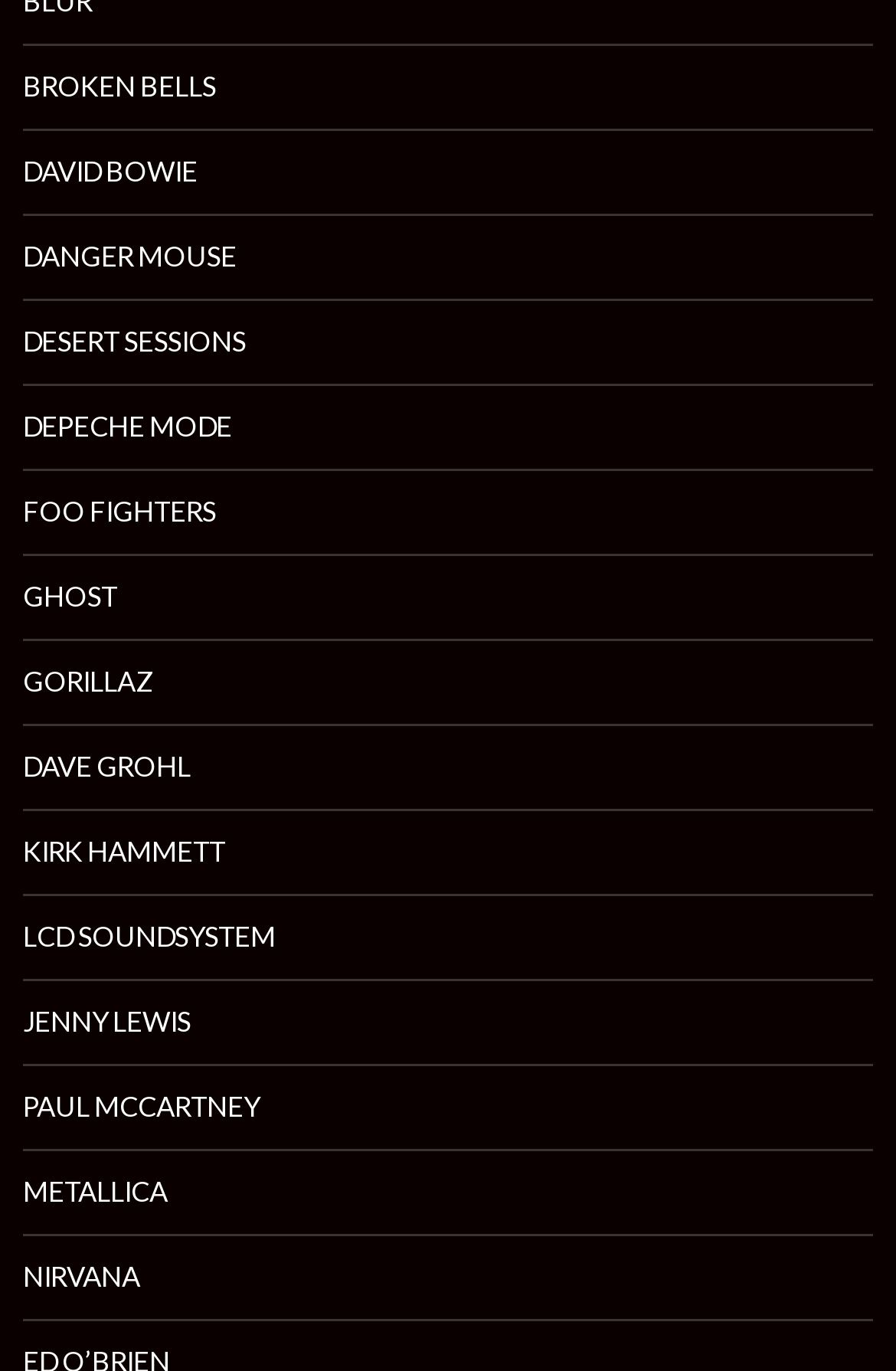Could you indicate the bounding box coordinates of the region to click in order to complete this instruction: "visit DAVE GROHL's page".

[0.026, 0.529, 0.974, 0.59]